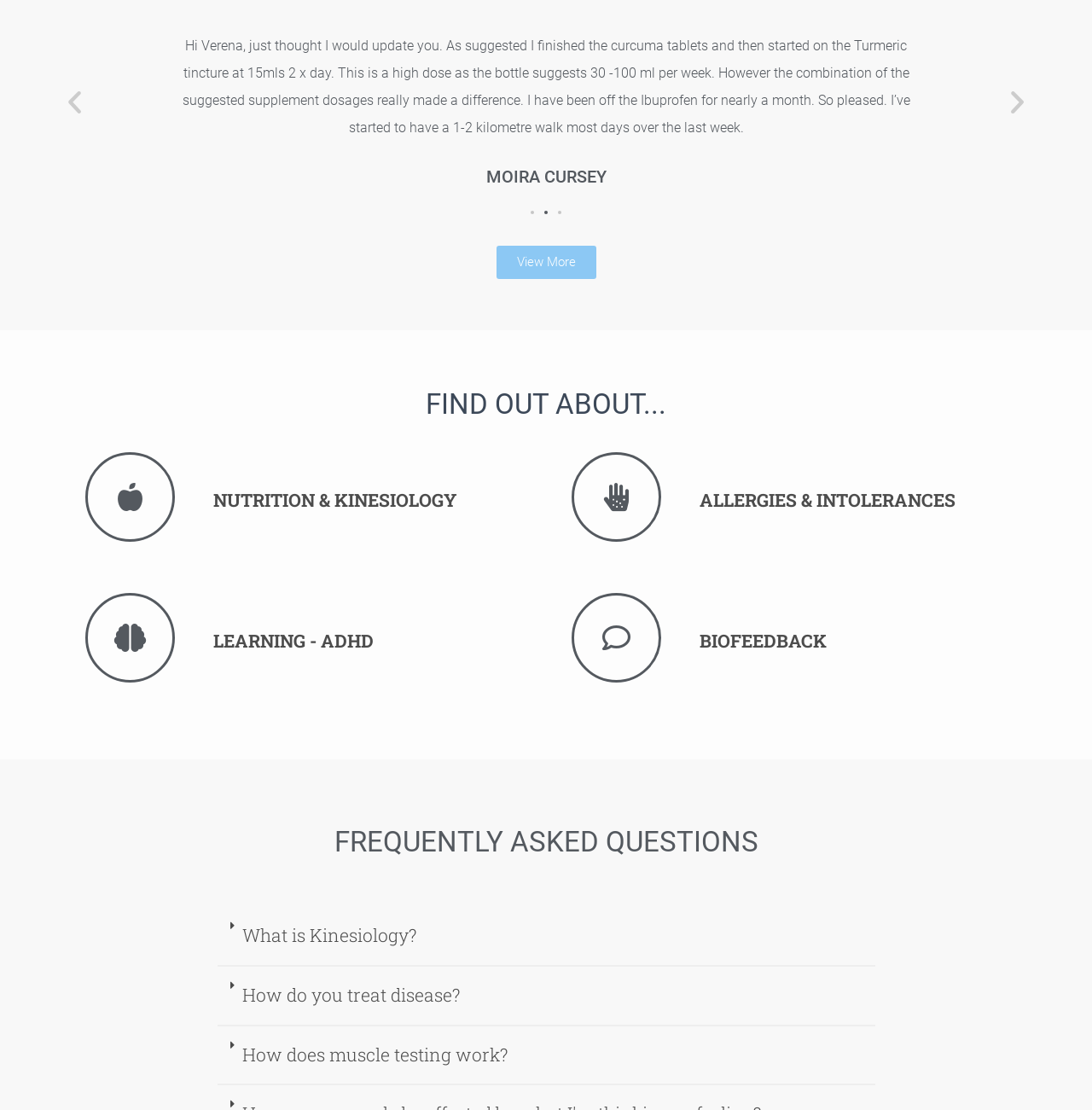Locate the bounding box coordinates of the element that needs to be clicked to carry out the instruction: "View more". The coordinates should be given as four float numbers ranging from 0 to 1, i.e., [left, top, right, bottom].

[0.454, 0.221, 0.546, 0.251]